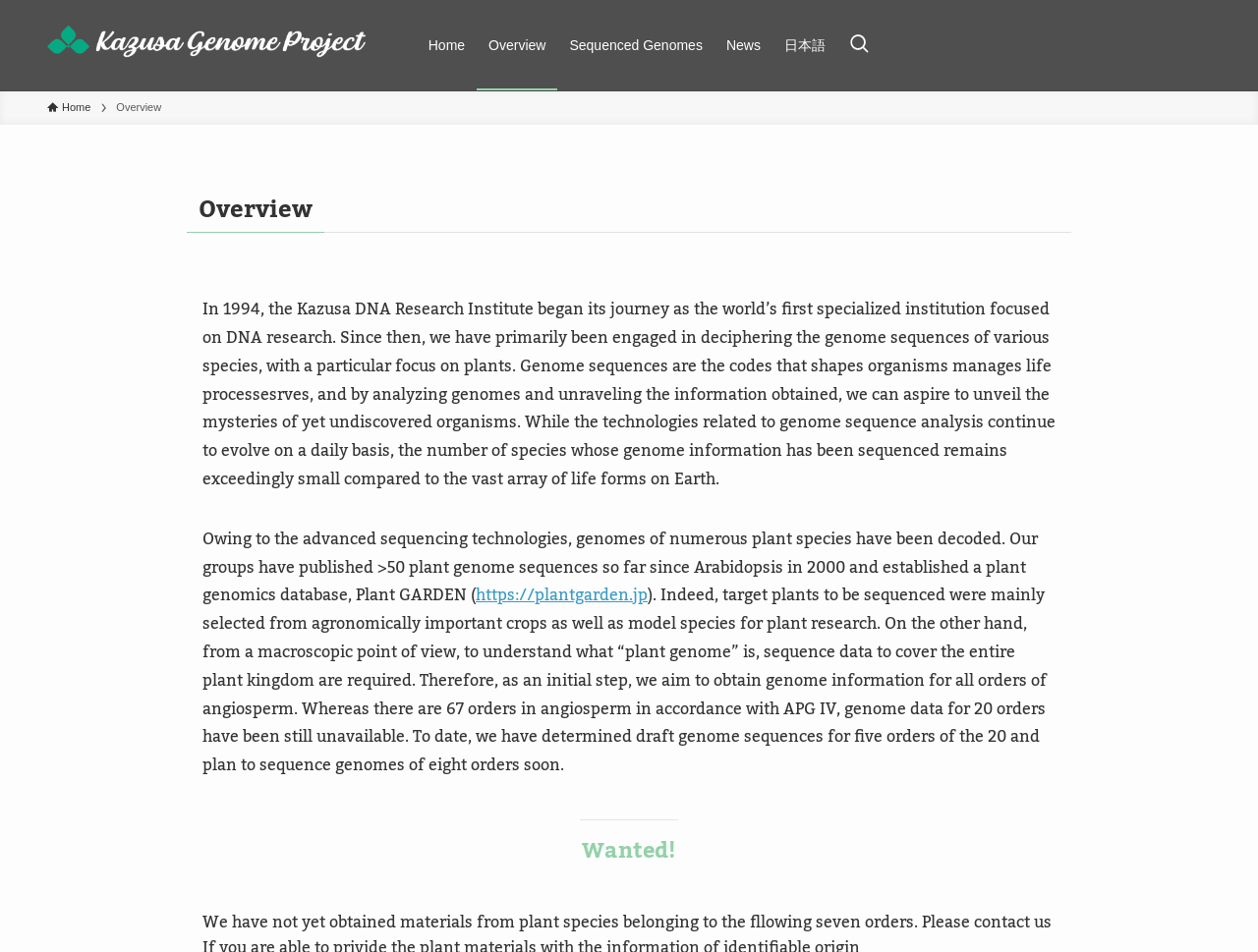Provide a one-word or short-phrase response to the question:
What is the name of the plant genomics database established by the group?

Plant GARDEN